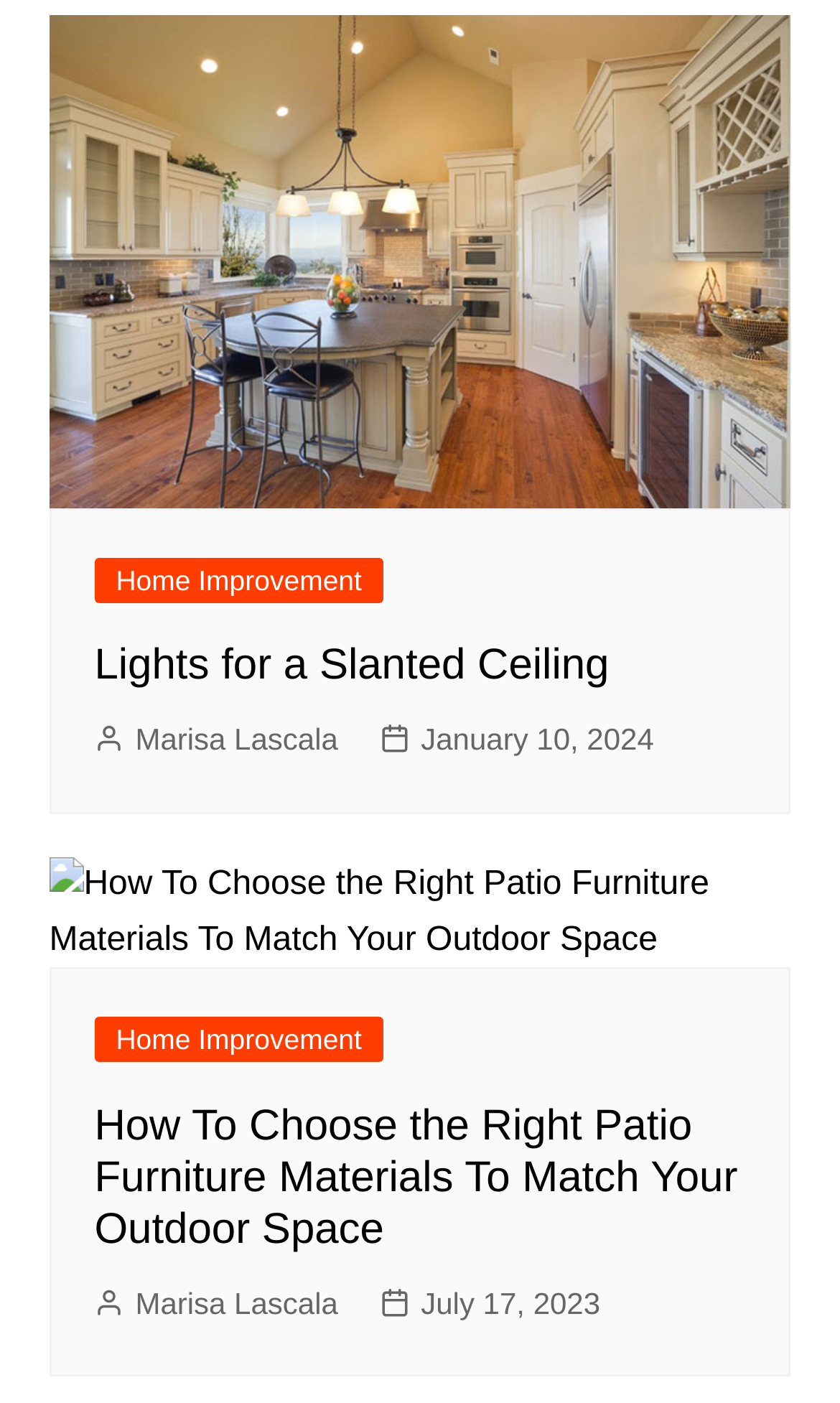Find the bounding box coordinates of the element I should click to carry out the following instruction: "Read article by Marisa Lascala".

[0.112, 0.51, 0.402, 0.545]